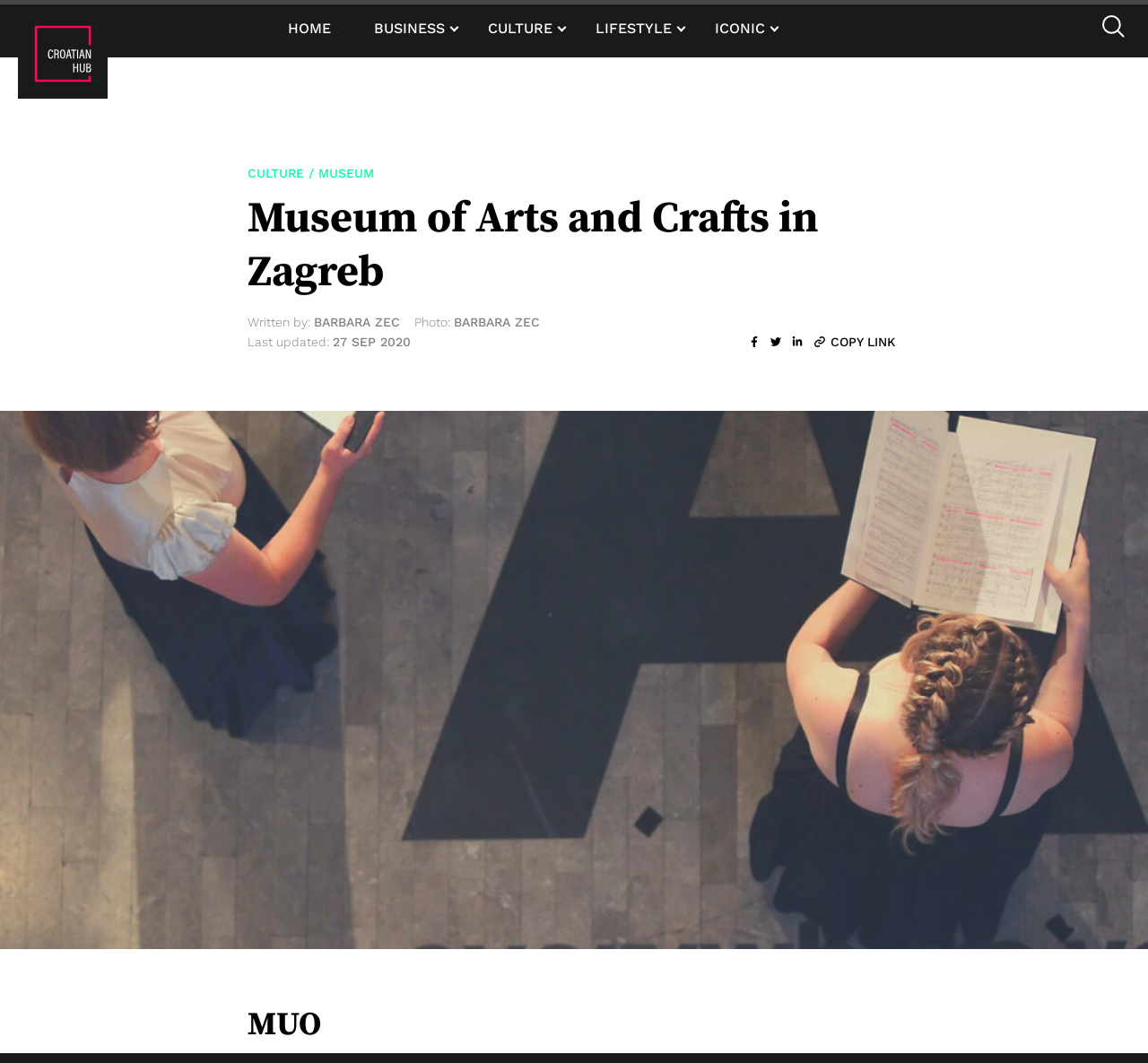Give a comprehensive overview of the webpage, including key elements.

The webpage is about the Museum of Arts and Crafts in Zagreb, Croatia. At the top, there is a logo image on the left, accompanied by a link to the museum's homepage. To the right of the logo, there are five navigation links: HOME, BUSINESS, CULTURE, LIFESTYLE, and ICONIC. 

On the top right corner, there is a search button with an image of a magnifying glass. Below the navigation links, there is a header section with the title "CULTURE / MUSEUM" and a heading that reads "Museum of Arts and Crafts in Zagreb". 

The main content area has an article about the museum, written by Barbara Zec, with a photo credit mentioned. The article is dated September 27, 2020. Below the article, there are three links with accompanying images, possibly related to the museum's collections. 

To the right of the article, there is a button to copy a link. At the very bottom of the page, there is a large image that spans the entire width of the page, possibly a background image or a footer image. Finally, there is a heading "MUO" at the very bottom of the page, which might be an abbreviation for the museum's name.